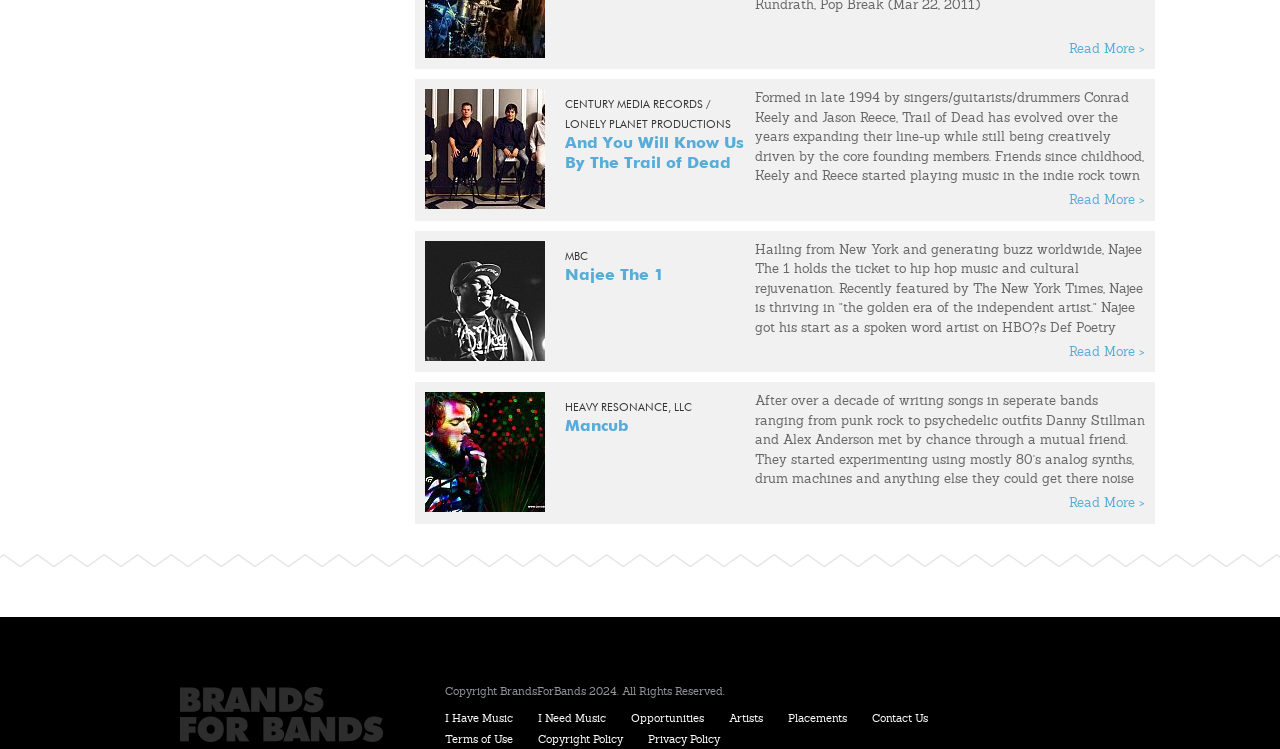Please identify the bounding box coordinates of the region to click in order to complete the task: "Read more about The Dead Exs". The coordinates must be four float numbers between 0 and 1, specified as [left, top, right, bottom].

[0.835, 0.057, 0.895, 0.074]